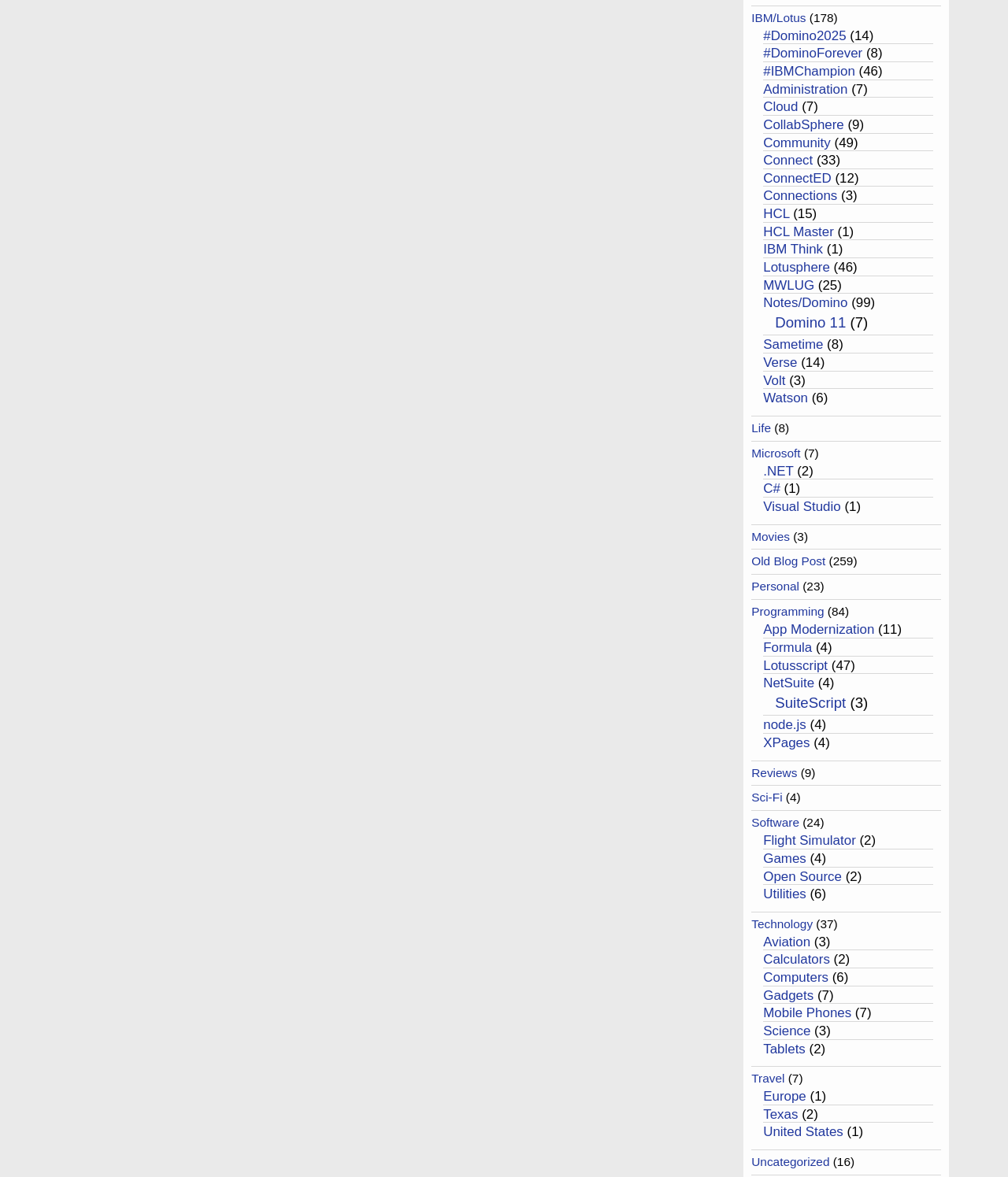Find the bounding box coordinates of the clickable element required to execute the following instruction: "Download the Playful Kitten Soft Toy knitting pattern". Provide the coordinates as four float numbers between 0 and 1, i.e., [left, top, right, bottom].

None